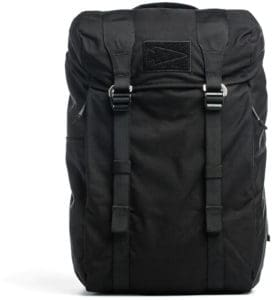What is the material used to craft the M22?
Ensure your answer is thorough and detailed.

According to the caption, the M22 is crafted from 500D Cordura fabric, which ensures durability without compromising on portability.